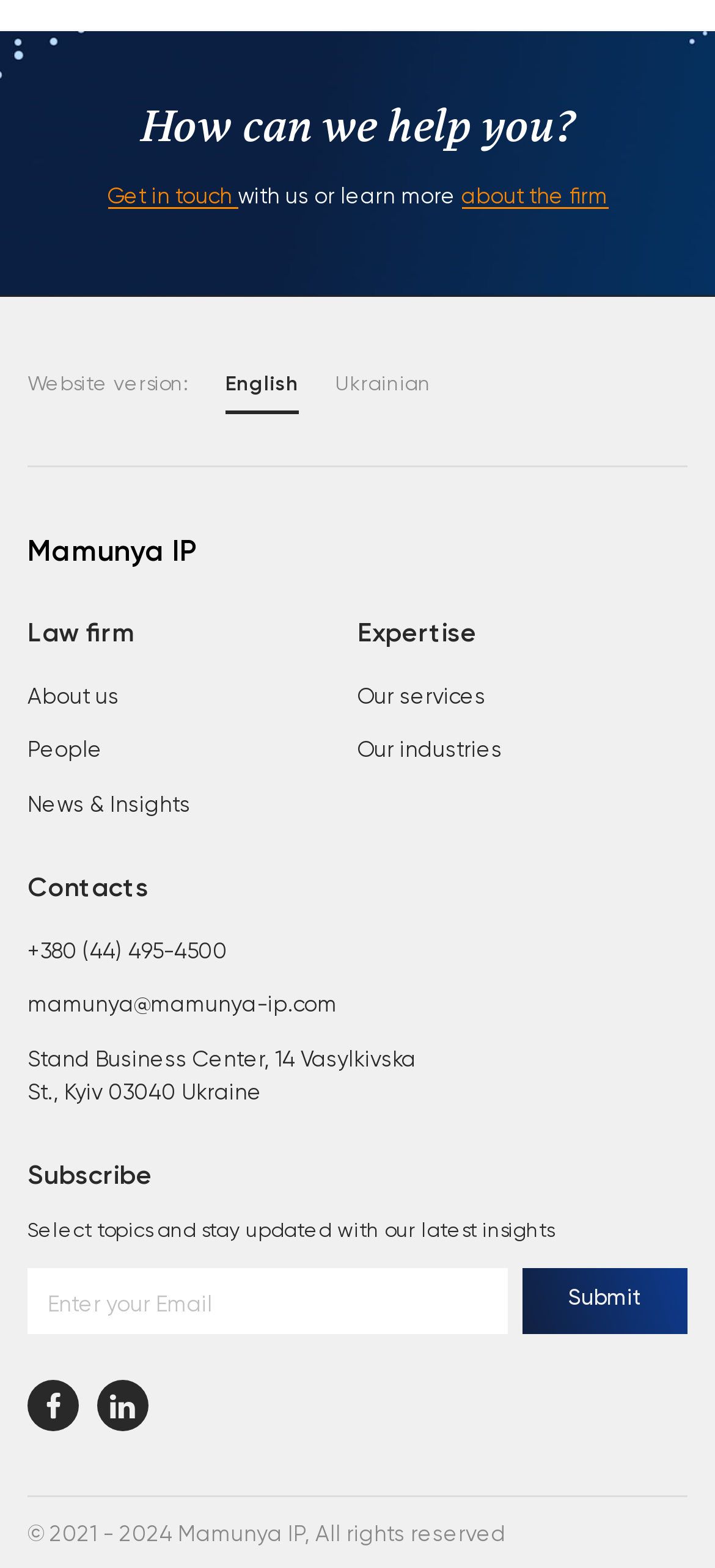Use a single word or phrase to answer the question:
What is the purpose of the textbox?

Enter email address